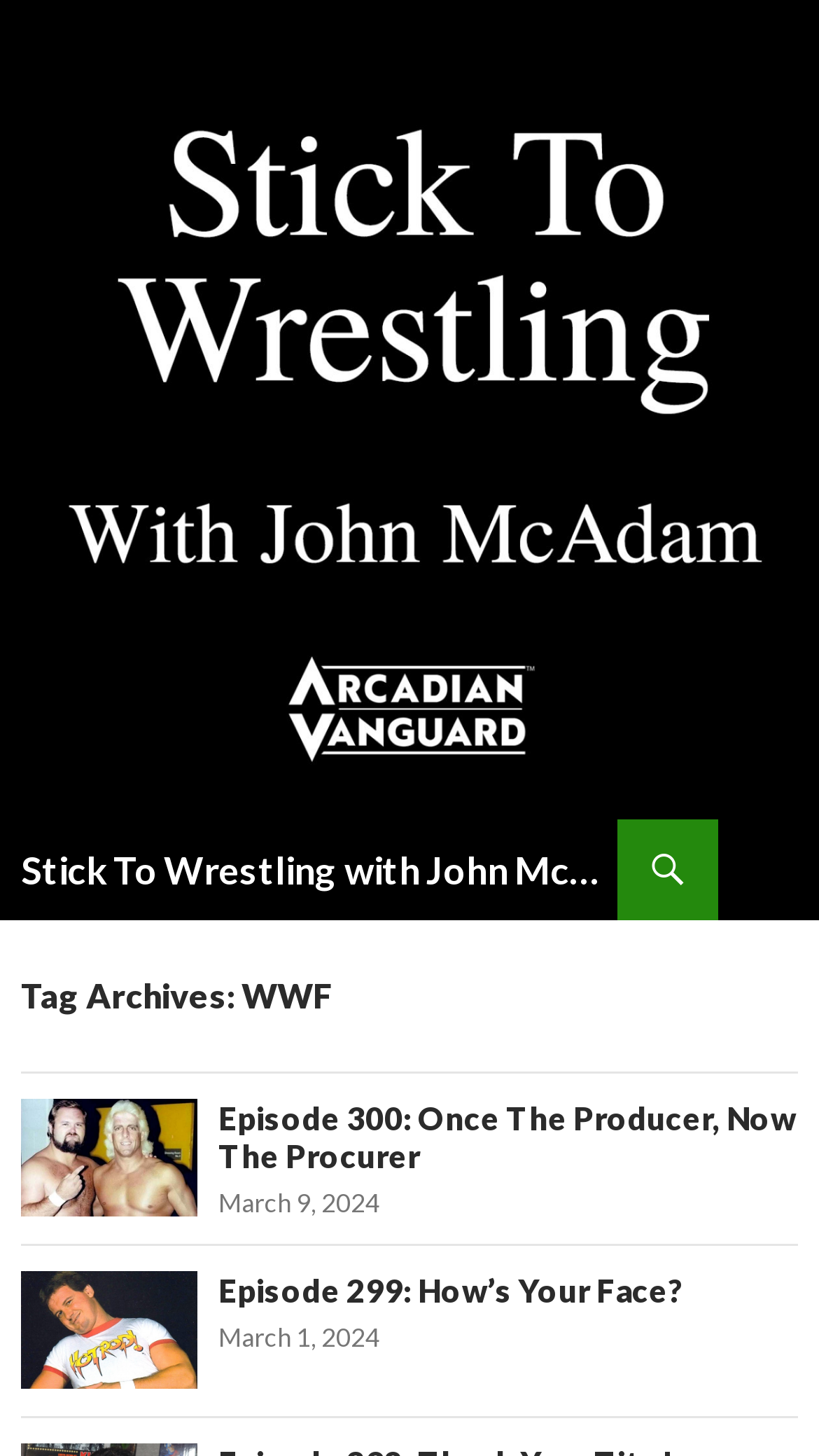What is the name of the podcast?
Please answer the question with a detailed and comprehensive explanation.

I determined the answer by looking at the top-most heading element, which contains the text 'Stick To Wrestling with John McAdam'. This suggests that the webpage is about a podcast with this name.